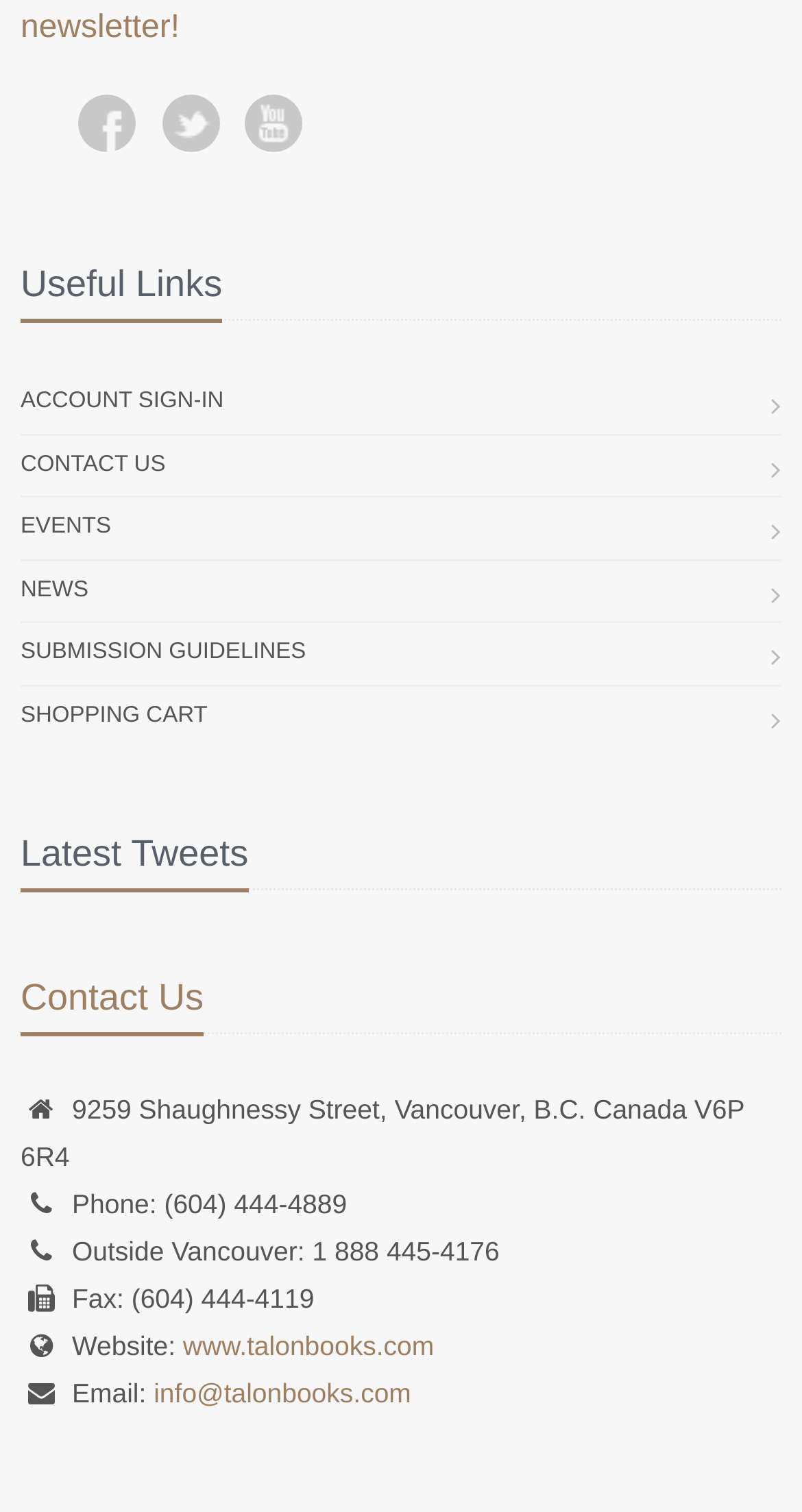Provide the bounding box coordinates for the area that should be clicked to complete the instruction: "View EVENTS".

[0.026, 0.329, 0.139, 0.369]